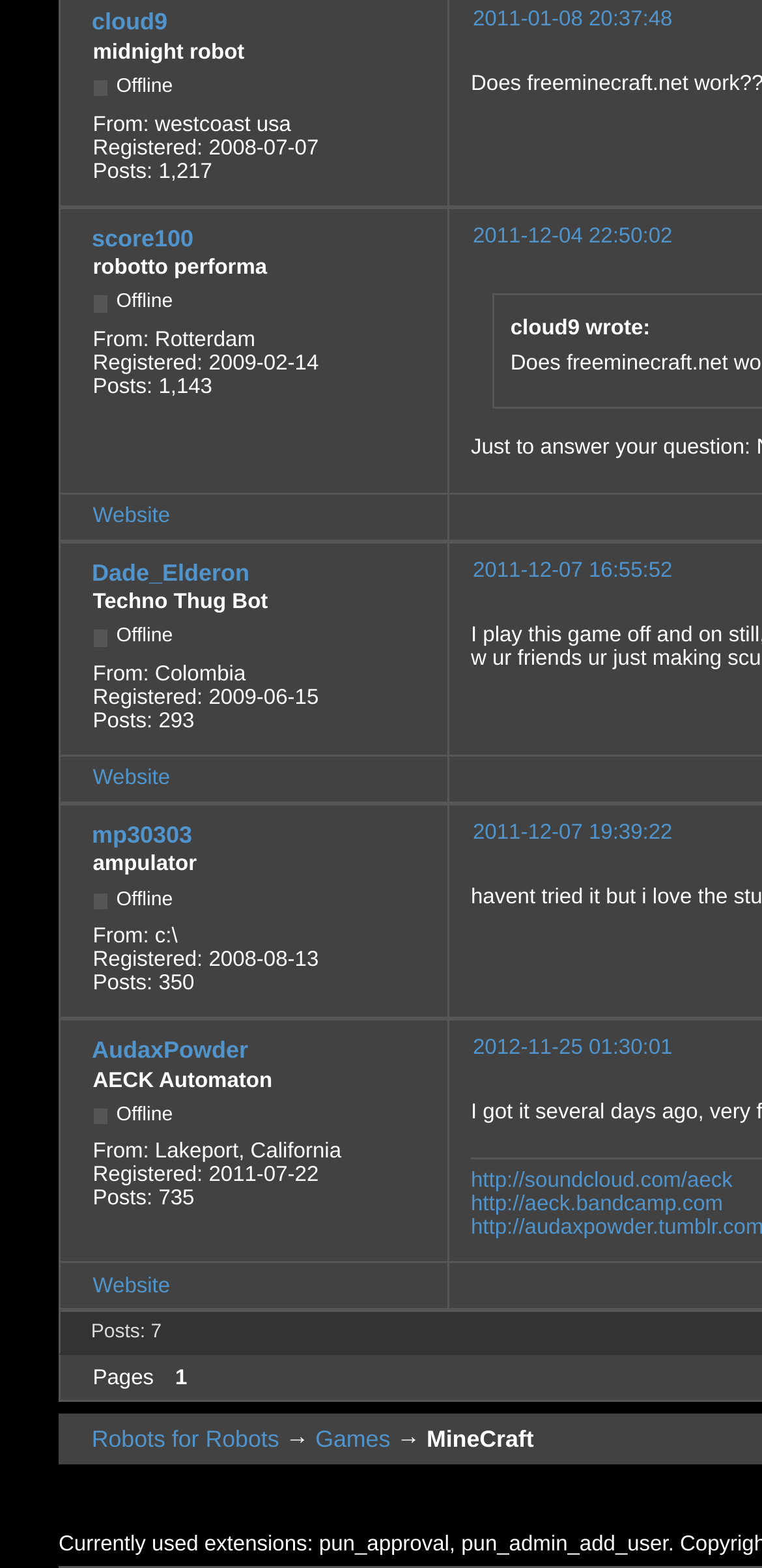Identify the bounding box coordinates of the section to be clicked to complete the task described by the following instruction: "go to Website". The coordinates should be four float numbers between 0 and 1, formatted as [left, top, right, bottom].

[0.122, 0.322, 0.223, 0.337]